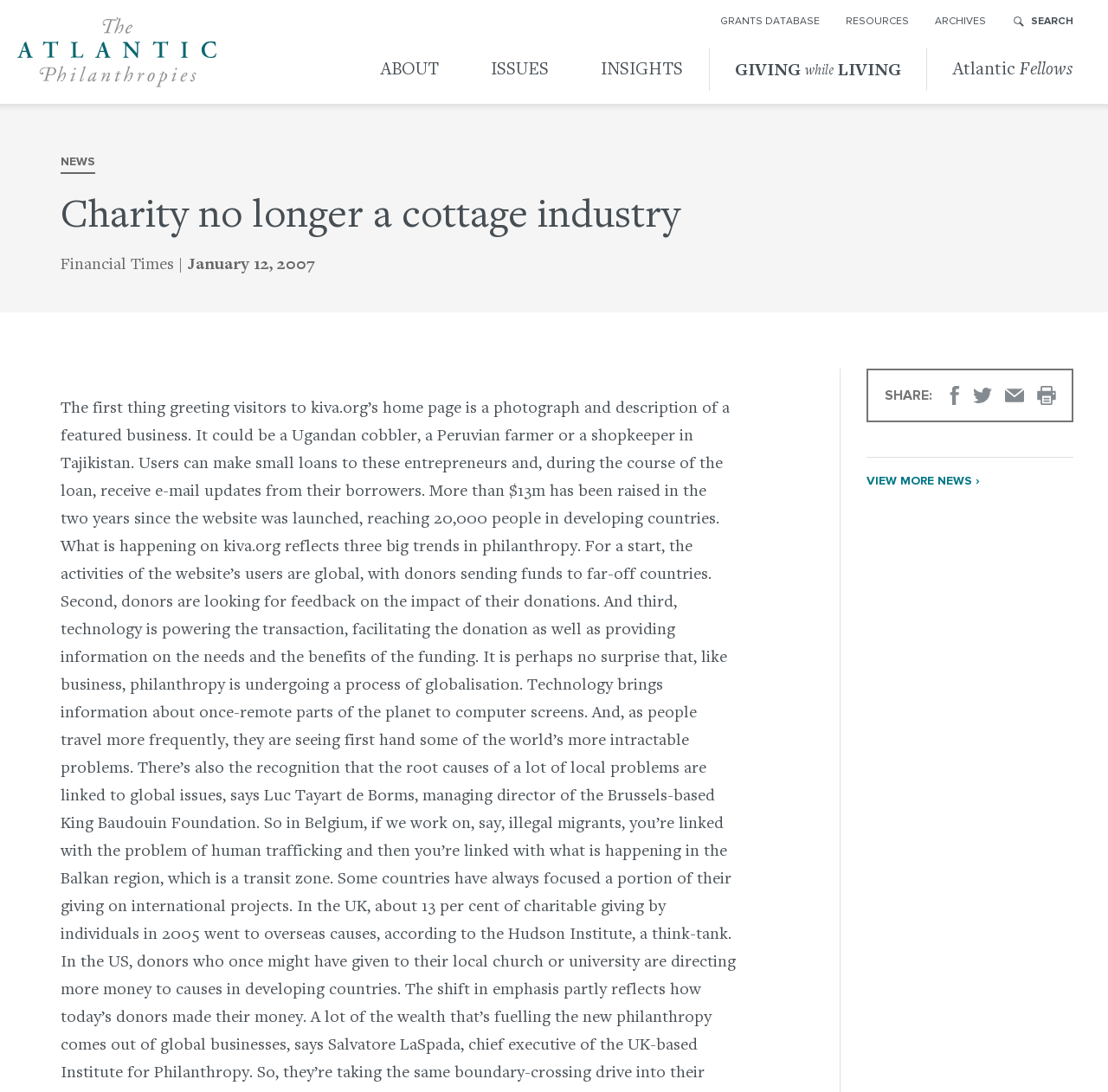Determine the bounding box coordinates for the clickable element required to fulfill the instruction: "Share on Facebook". Provide the coordinates as four float numbers between 0 and 1, i.e., [left, top, right, bottom].

[0.853, 0.354, 0.87, 0.371]